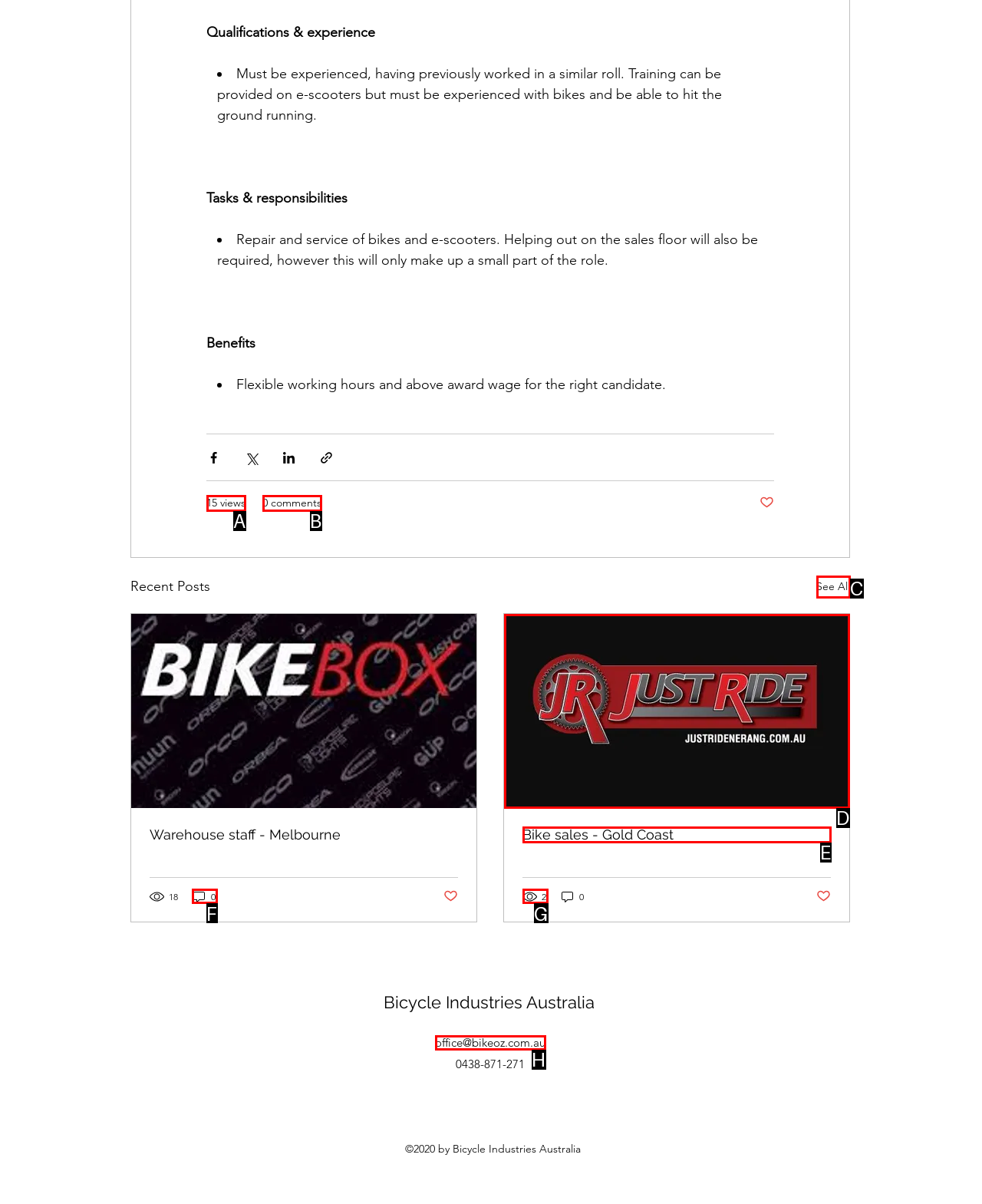Select the option that matches the description: Bike sales - Gold Coast. Answer with the letter of the correct option directly.

E